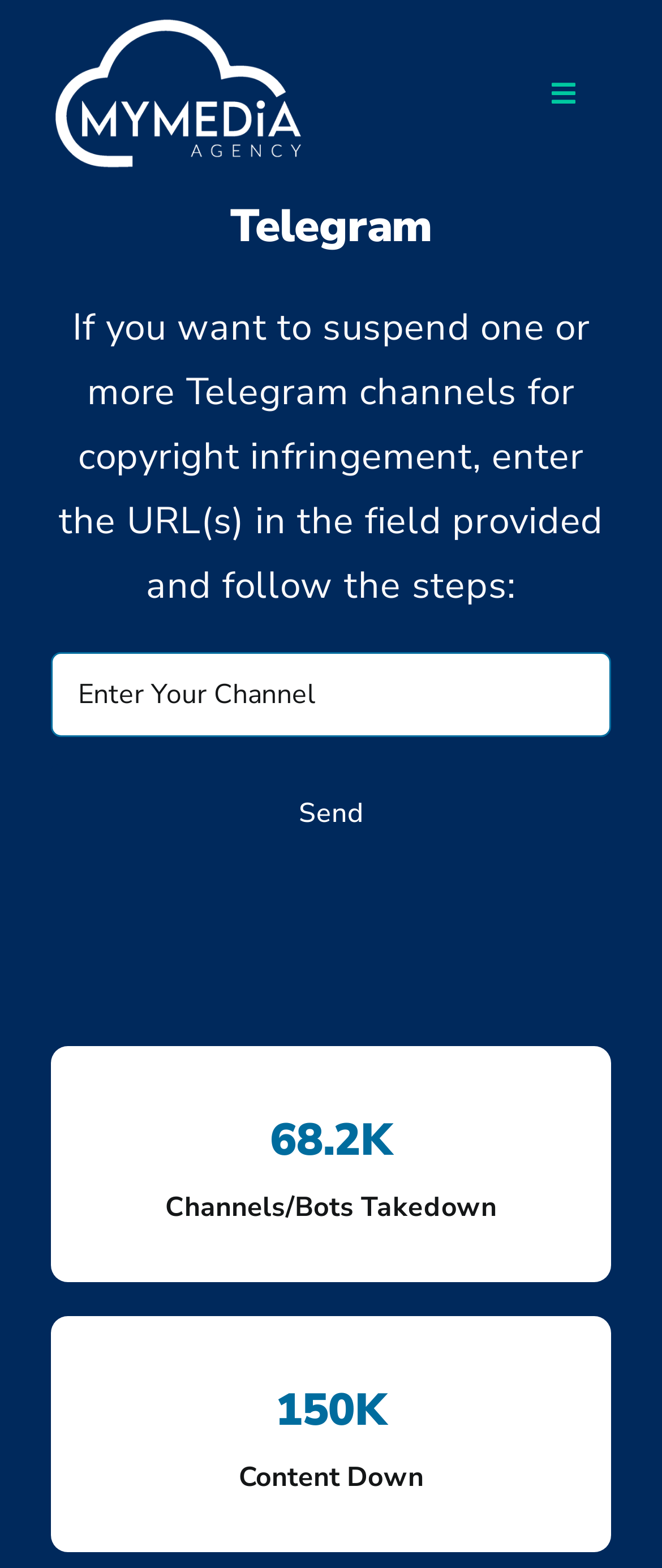Find the bounding box coordinates for the element that must be clicked to complete the instruction: "Go to the Home page". The coordinates should be four float numbers between 0 and 1, indicated as [left, top, right, bottom].

[0.0, 0.081, 1.0, 0.151]